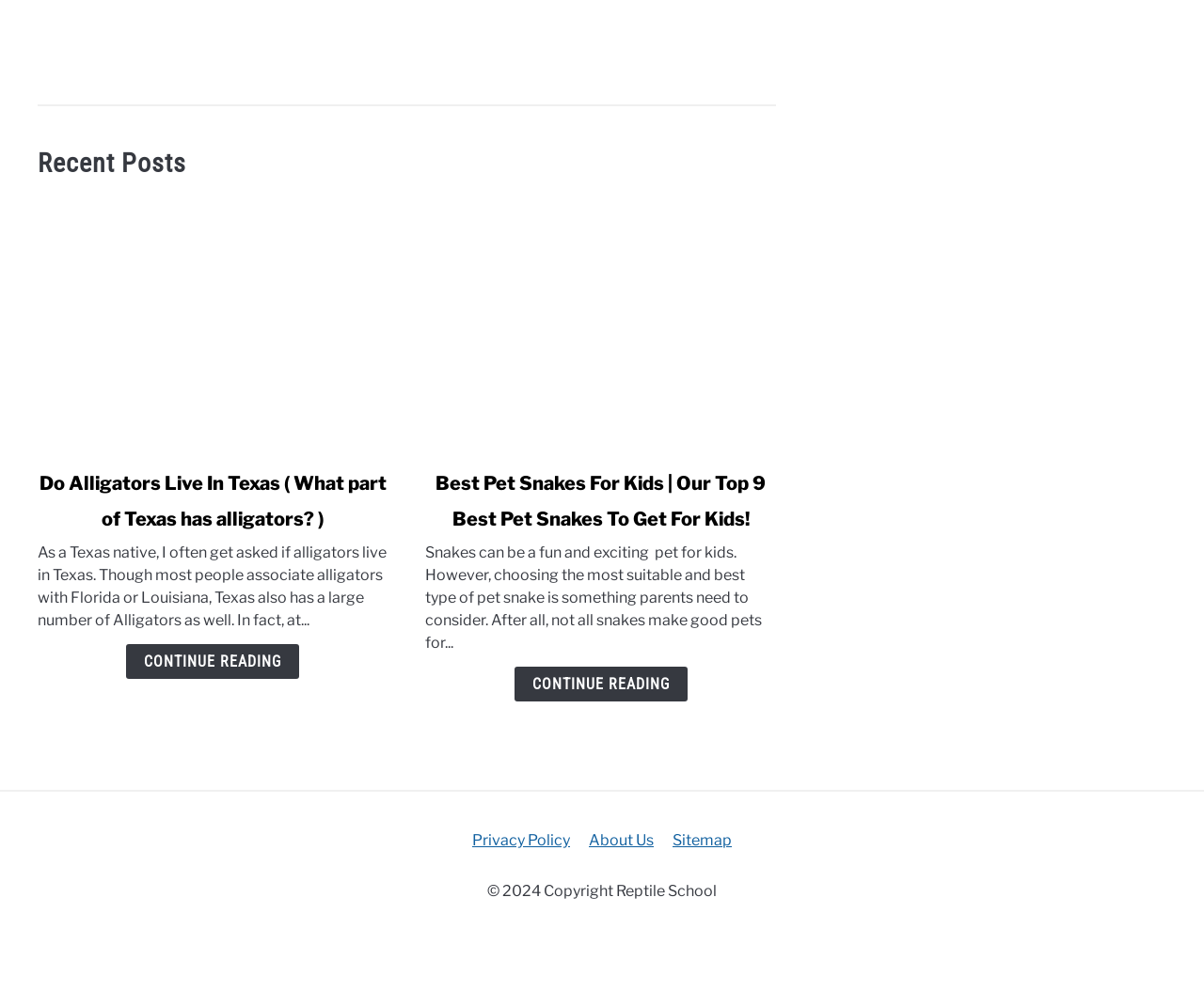Please specify the bounding box coordinates of the clickable region to carry out the following instruction: "Read about recent posts". The coordinates should be four float numbers between 0 and 1, in the format [left, top, right, bottom].

[0.031, 0.145, 0.645, 0.184]